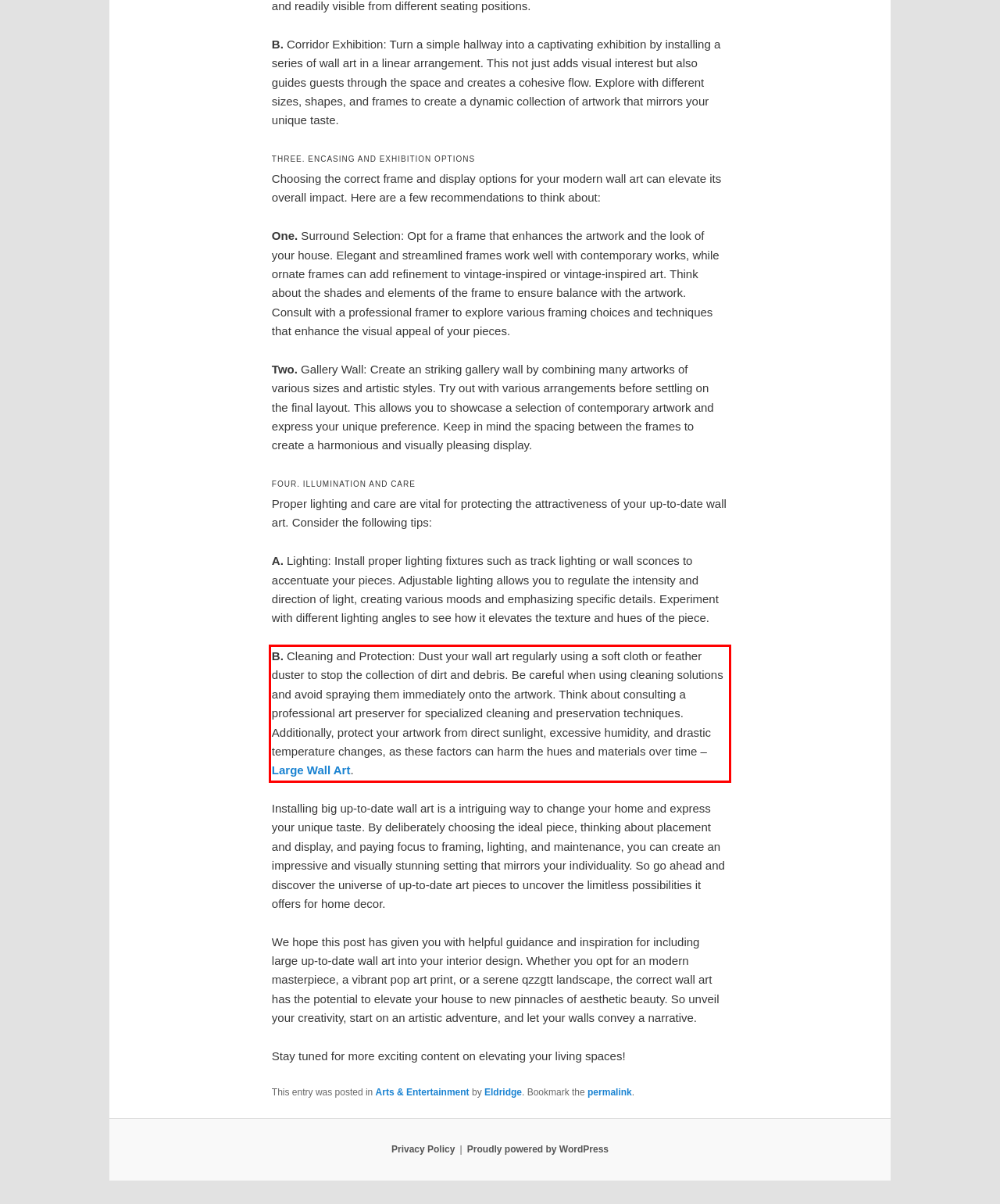There is a screenshot of a webpage with a red bounding box around a UI element. Please use OCR to extract the text within the red bounding box.

B. Cleaning and Protection: Dust your wall art regularly using a soft cloth or feather duster to stop the collection of dirt and debris. Be careful when using cleaning solutions and avoid spraying them immediately onto the artwork. Think about consulting a professional art preserver for specialized cleaning and preservation techniques. Additionally, protect your artwork from direct sunlight, excessive humidity, and drastic temperature changes, as these factors can harm the hues and materials over time – Large Wall Art.